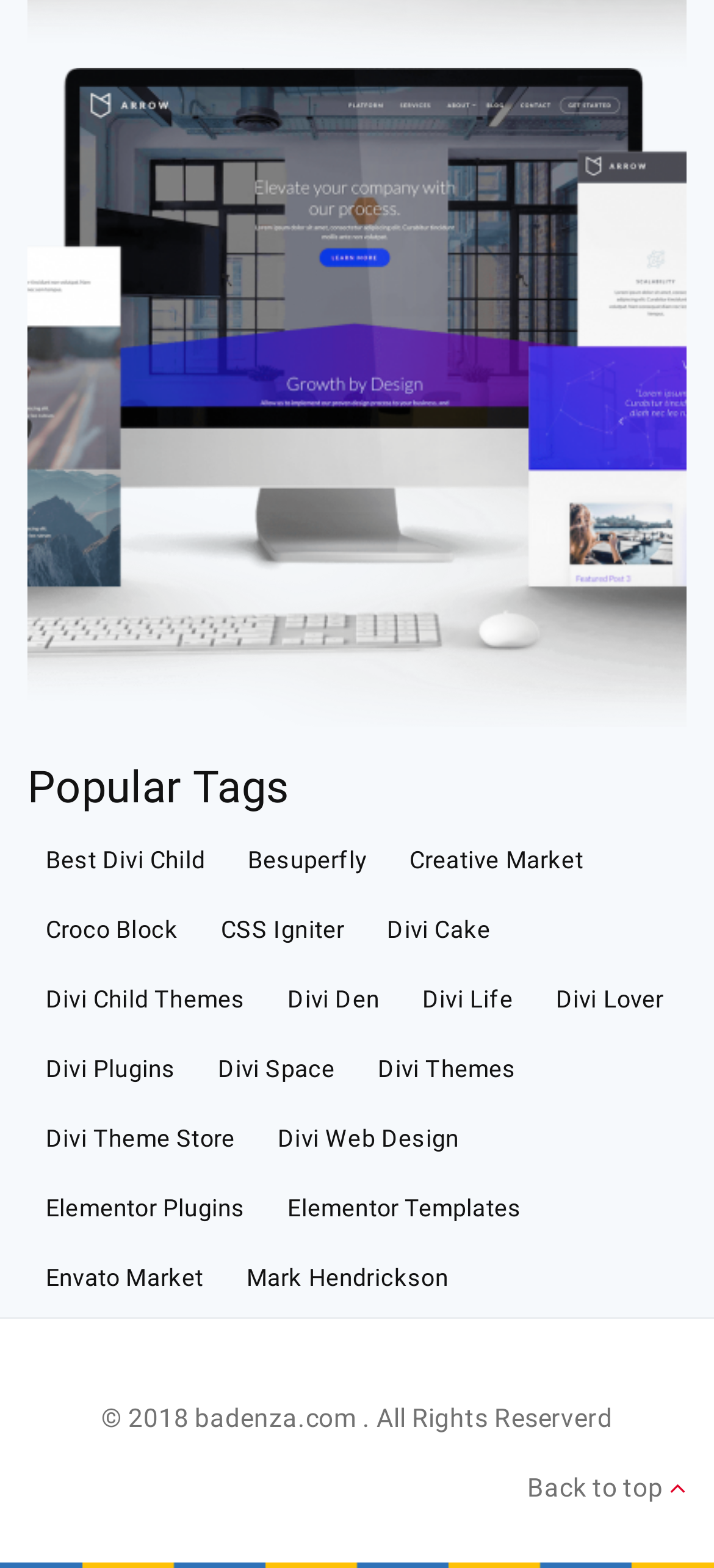Provide a one-word or one-phrase answer to the question:
What is the last item in the list of Popular Tags?

Envato Market